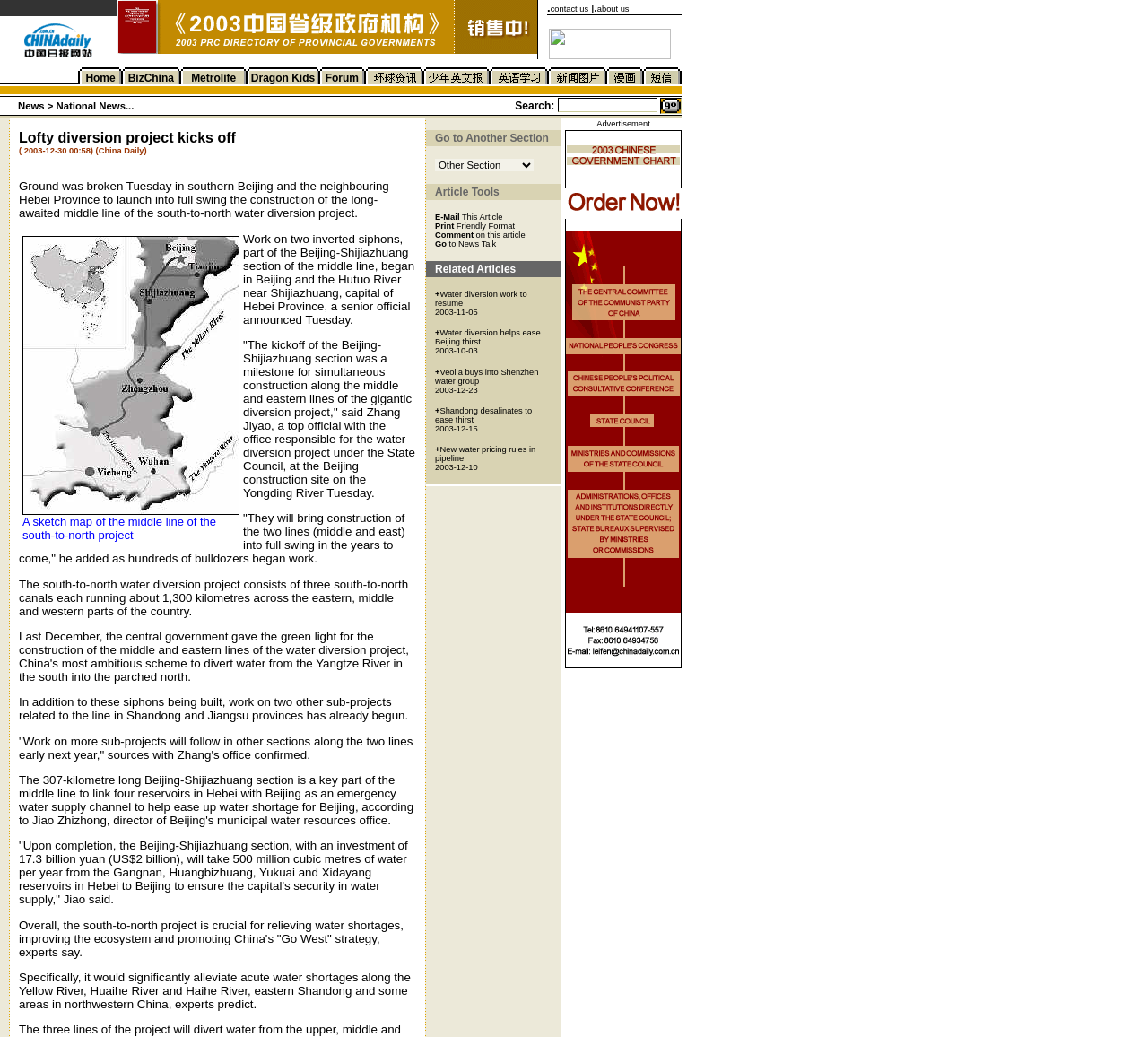Find the UI element described as: "parent_node: Search: name="sw"" and predict its bounding box coordinates. Ensure the coordinates are four float numbers between 0 and 1, [left, top, right, bottom].

[0.486, 0.094, 0.572, 0.108]